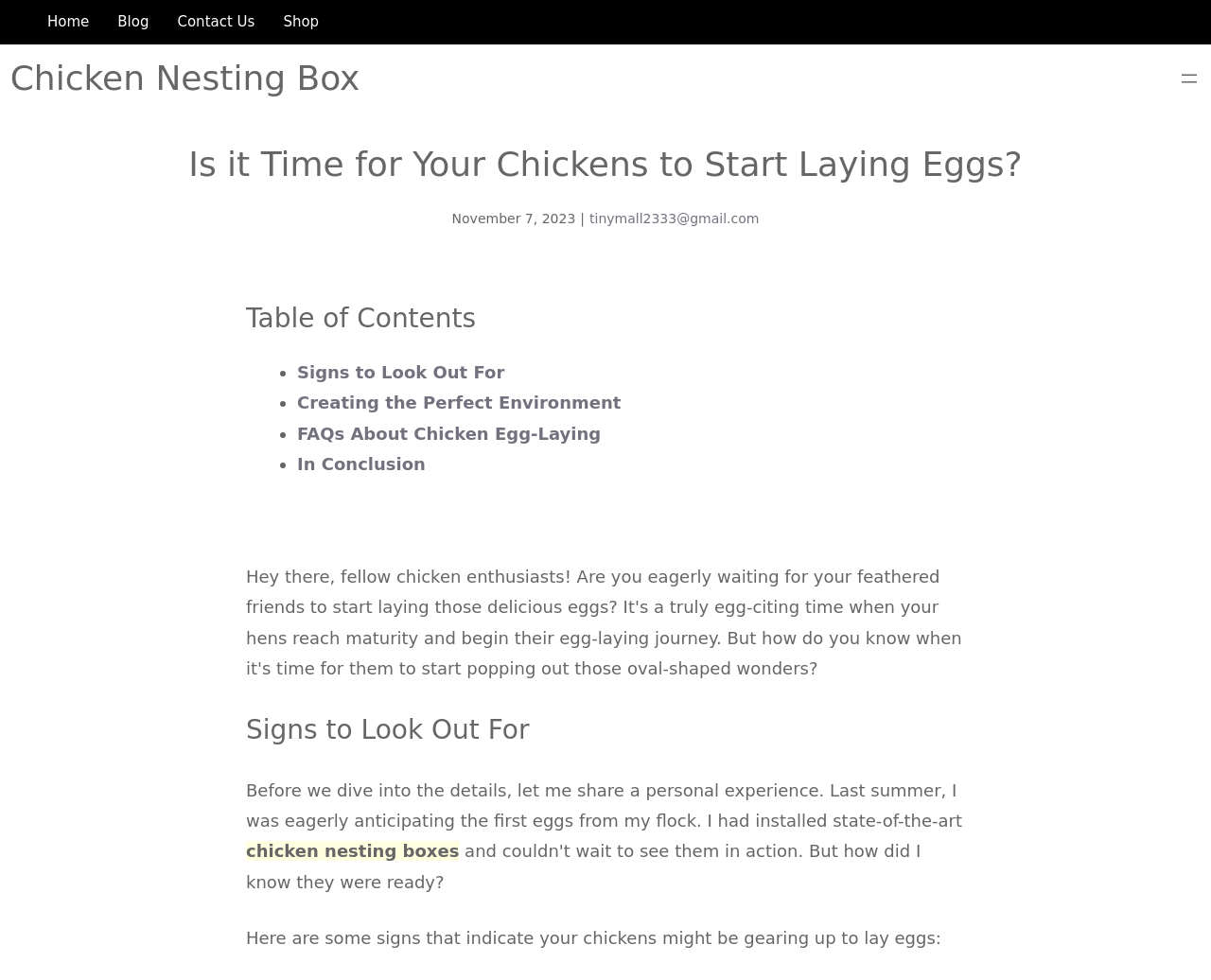Using the element description: "FAQs About Chicken Egg-Laying", determine the bounding box coordinates. The coordinates should be in the format [left, top, right, bottom], with values between 0 and 1.

[0.245, 0.432, 0.496, 0.452]